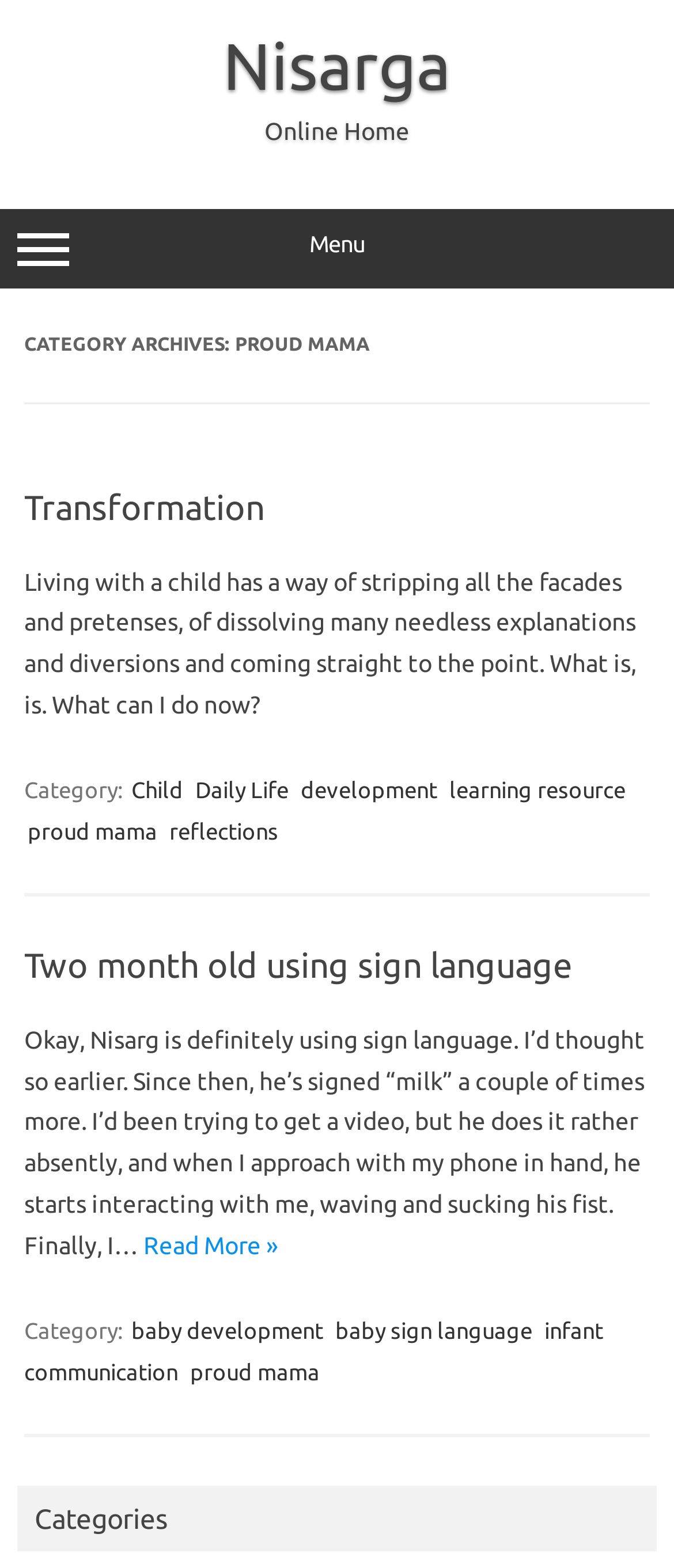What is the last category listed on the webpage?
Using the information from the image, give a concise answer in one word or a short phrase.

Categories